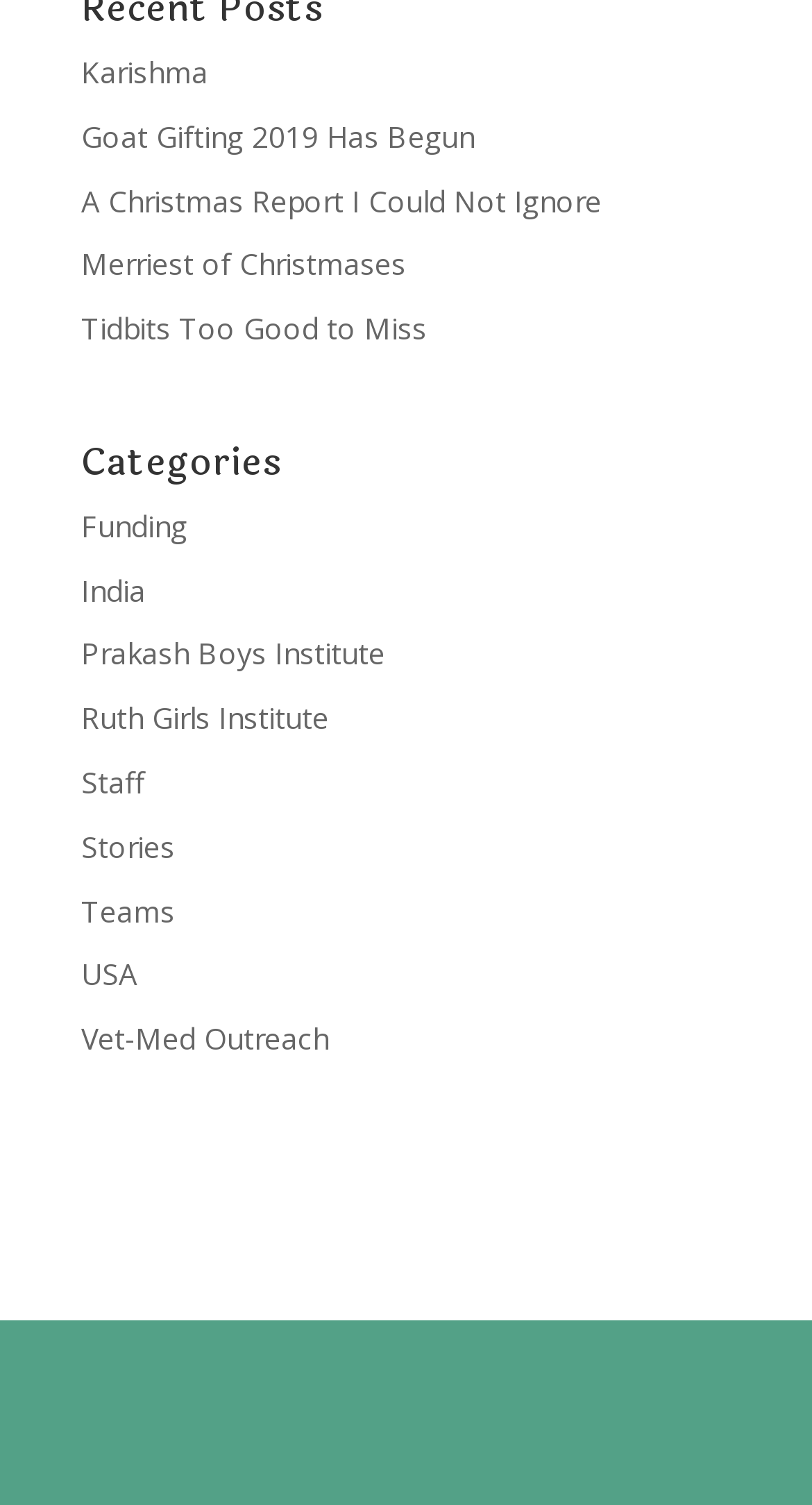From the element description Vet-Med Outreach, predict the bounding box coordinates of the UI element. The coordinates must be specified in the format (top-left x, top-left y, bottom-right x, bottom-right y) and should be within the 0 to 1 range.

[0.1, 0.677, 0.405, 0.703]